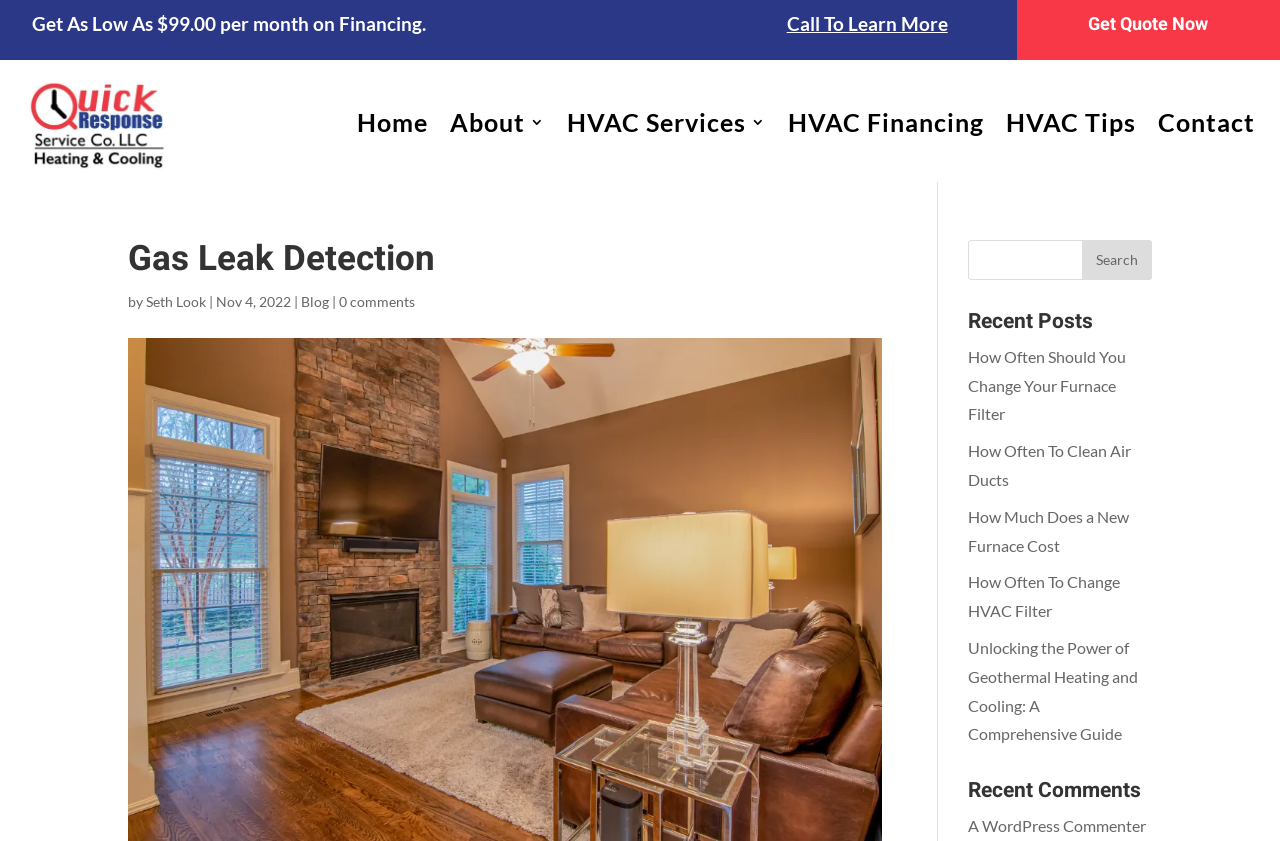Based on the description "Get Quote Now", find the bounding box of the specified UI element.

[0.85, 0.013, 0.944, 0.045]